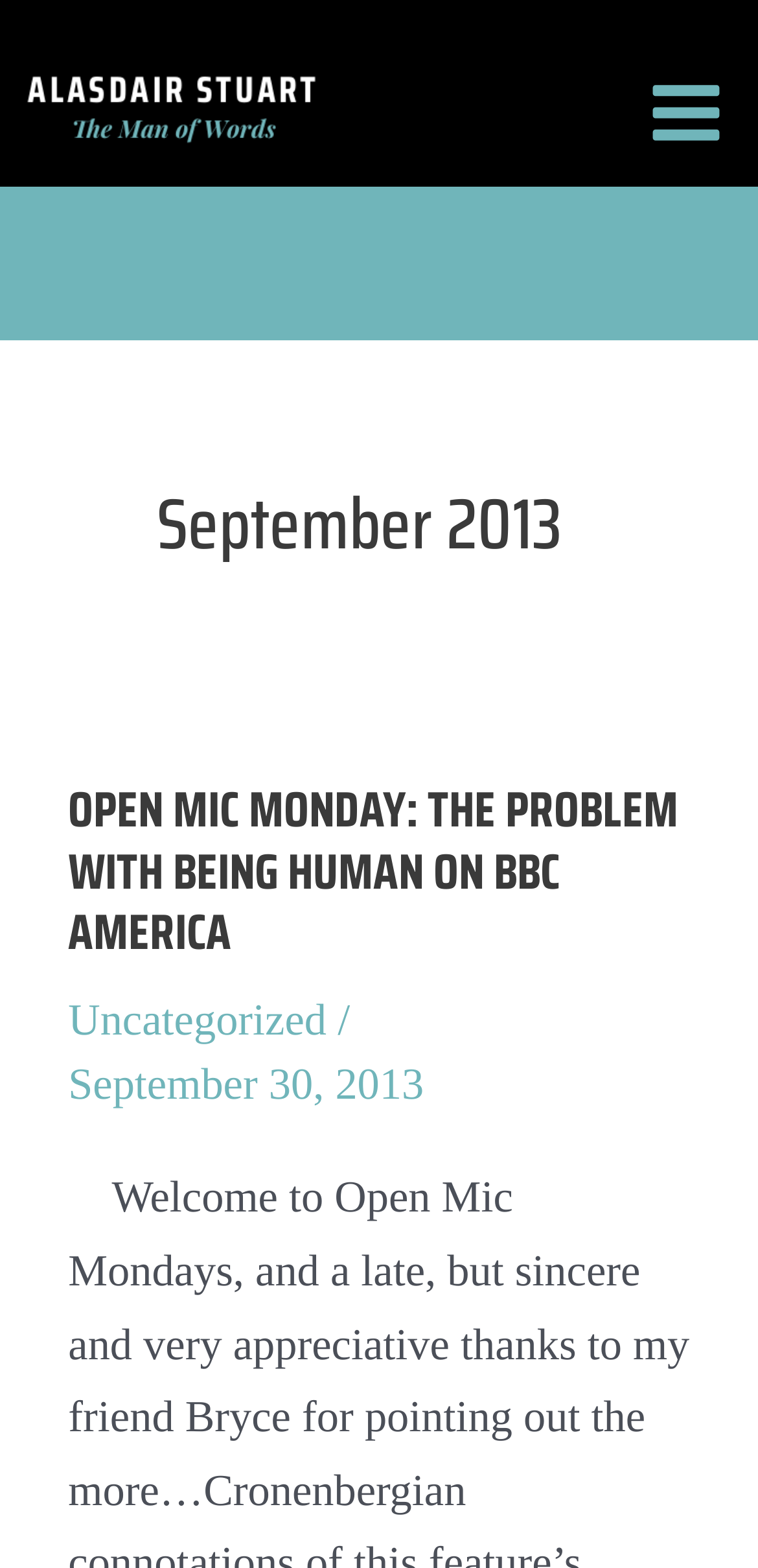Is the main menu expanded?
Answer the question in a detailed and comprehensive manner.

The expansion state of the main menu can be found in the button element with the text 'Main Menu' at the top right corner of the webpage, which indicates that the main menu is not expanded.